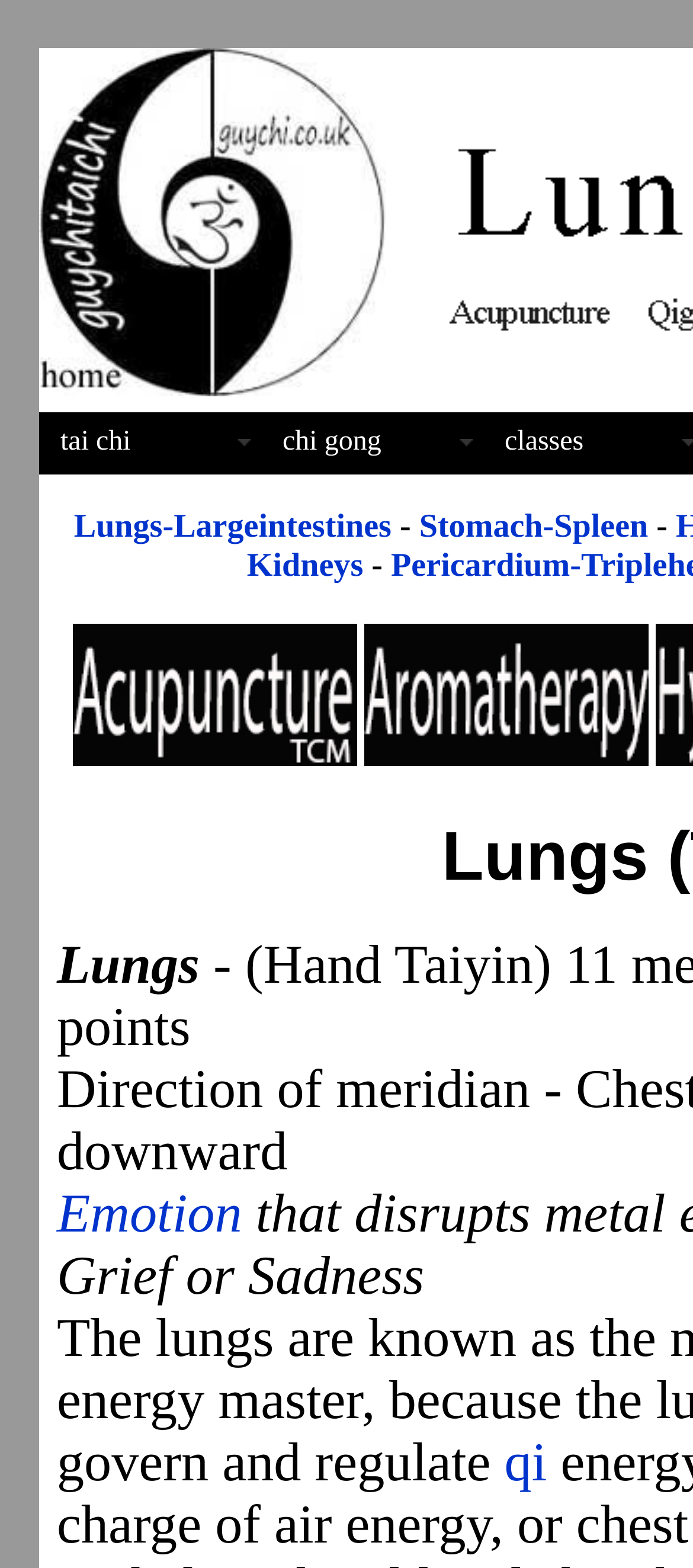What is the location of the link 'qi'?
Refer to the screenshot and answer in one word or phrase.

Bottom right